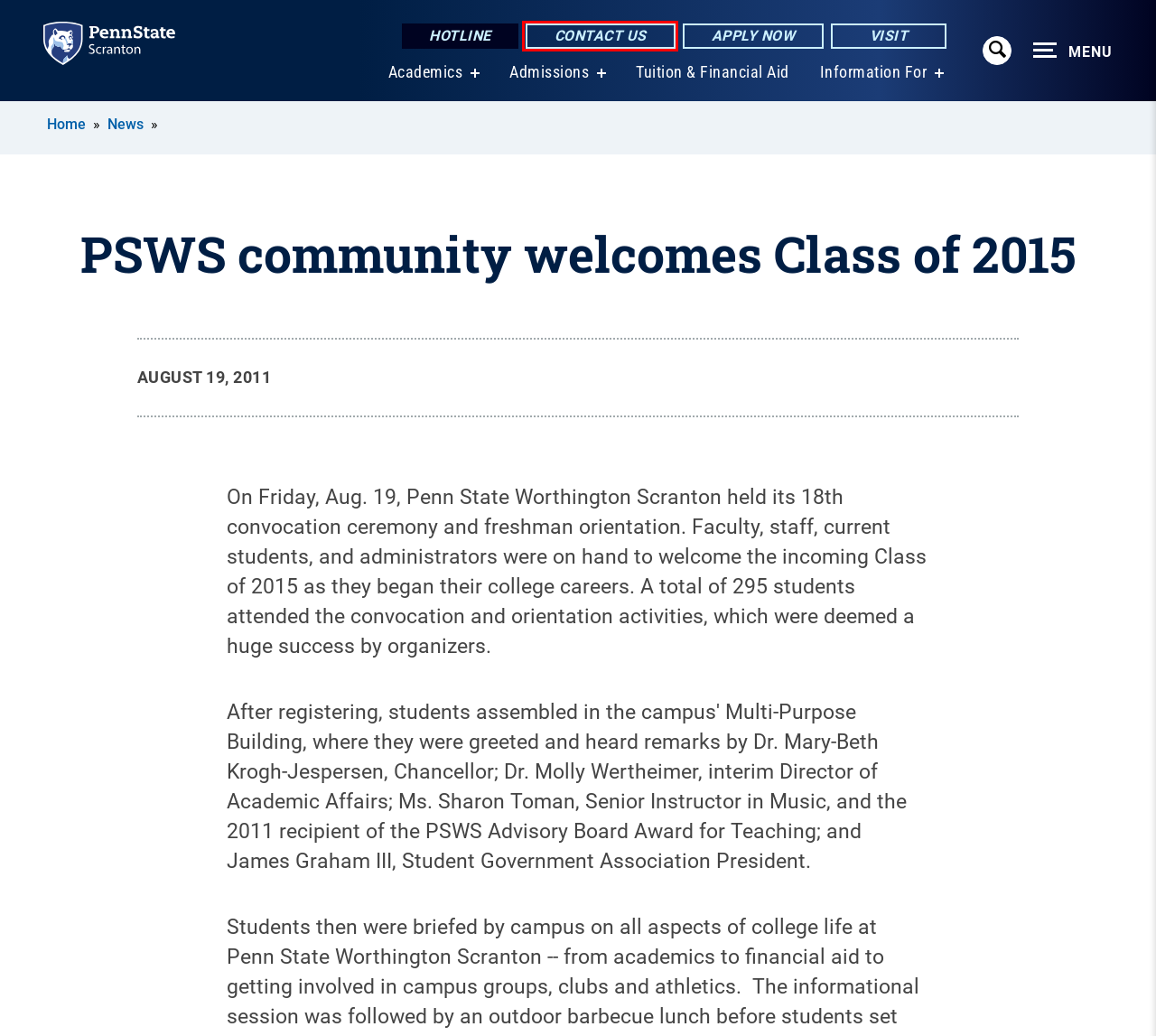You have a screenshot of a webpage with a red bounding box around an element. Choose the best matching webpage description that would appear after clicking the highlighted element. Here are the candidates:
A. The Pennsylvania State University | Penn State
B. Reporting at Penn State - 
		Penn State Office of Ethics and Compliance
C. Contacts and Hours of Operation | Penn State Scranton
D. Campus Directory | Faculty 1 | Penn State Scranton
E. Visit Penn State Scranton | Penn State Scranton
F. How to Apply to Penn State - Undergraduate Admissions
G. Respiratory Symptoms | Penn State Student Affairs
H. Affirmative Action in Employment at the Pennsylvania State University | Penn State Policies

C